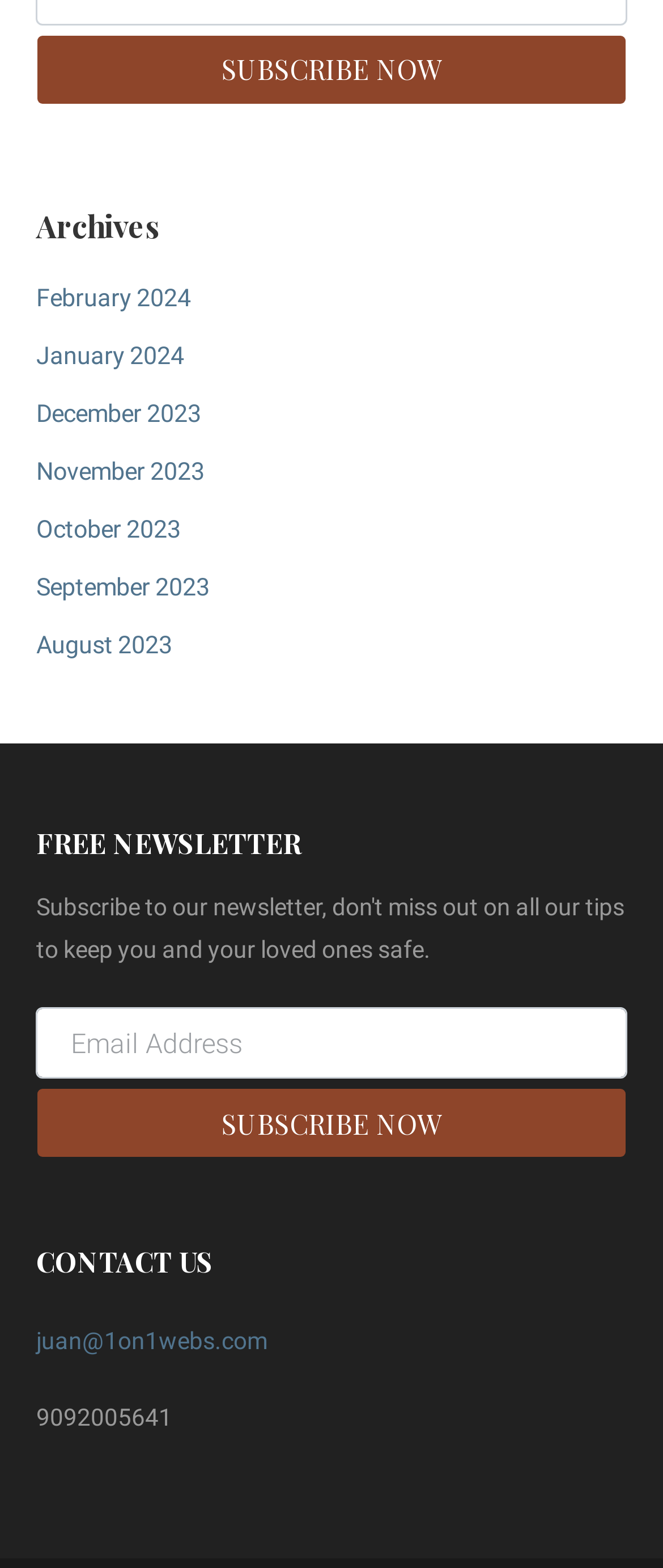Specify the bounding box coordinates of the element's region that should be clicked to achieve the following instruction: "View archives for February 2024". The bounding box coordinates consist of four float numbers between 0 and 1, in the format [left, top, right, bottom].

[0.055, 0.181, 0.288, 0.2]